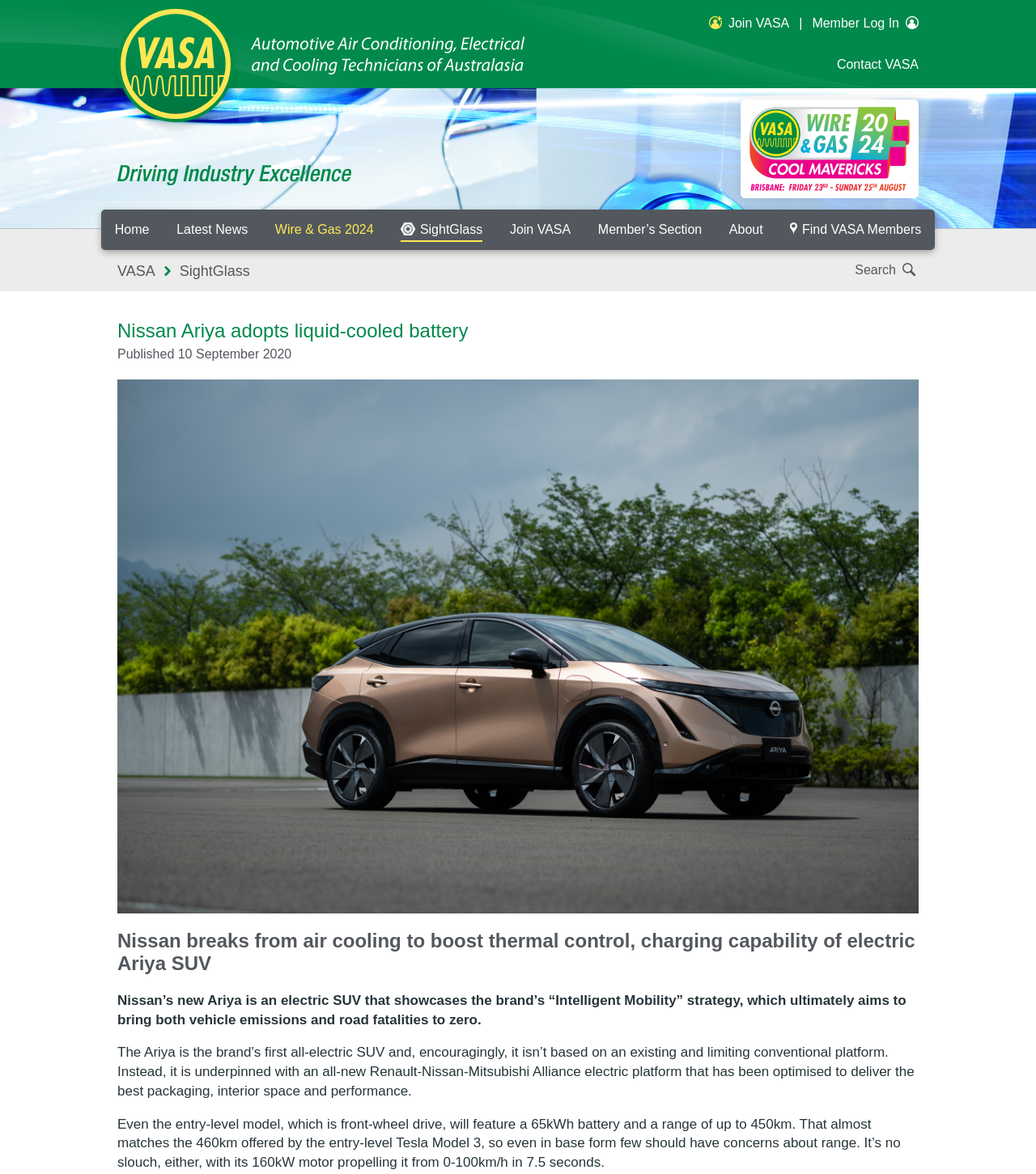From the screenshot, find the bounding box of the UI element matching this description: "SightGlass". Supply the bounding box coordinates in the form [left, top, right, bottom], each a float between 0 and 1.

[0.374, 0.179, 0.479, 0.213]